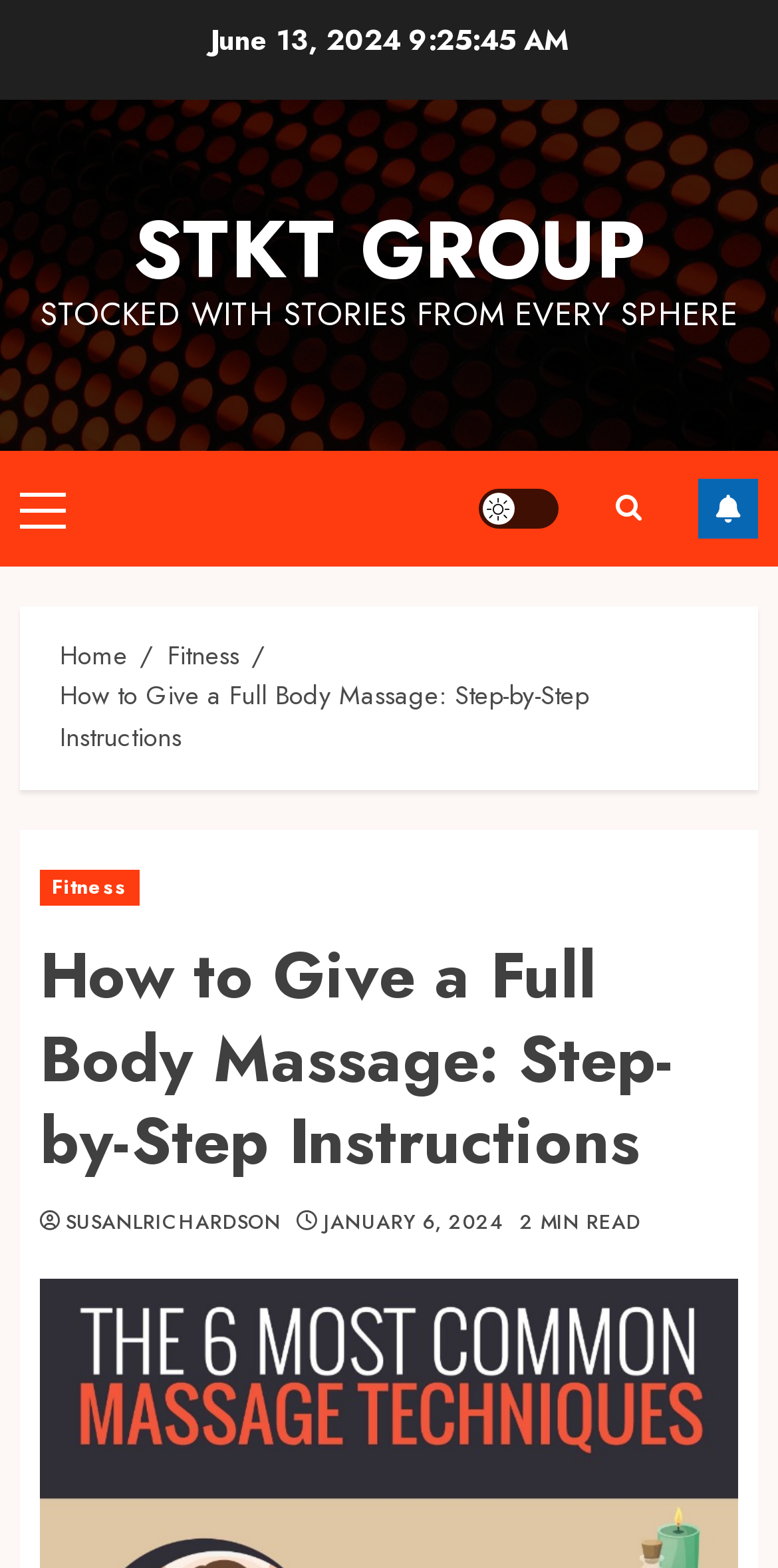Answer the following in one word or a short phrase: 
What is the category of the article?

Fitness